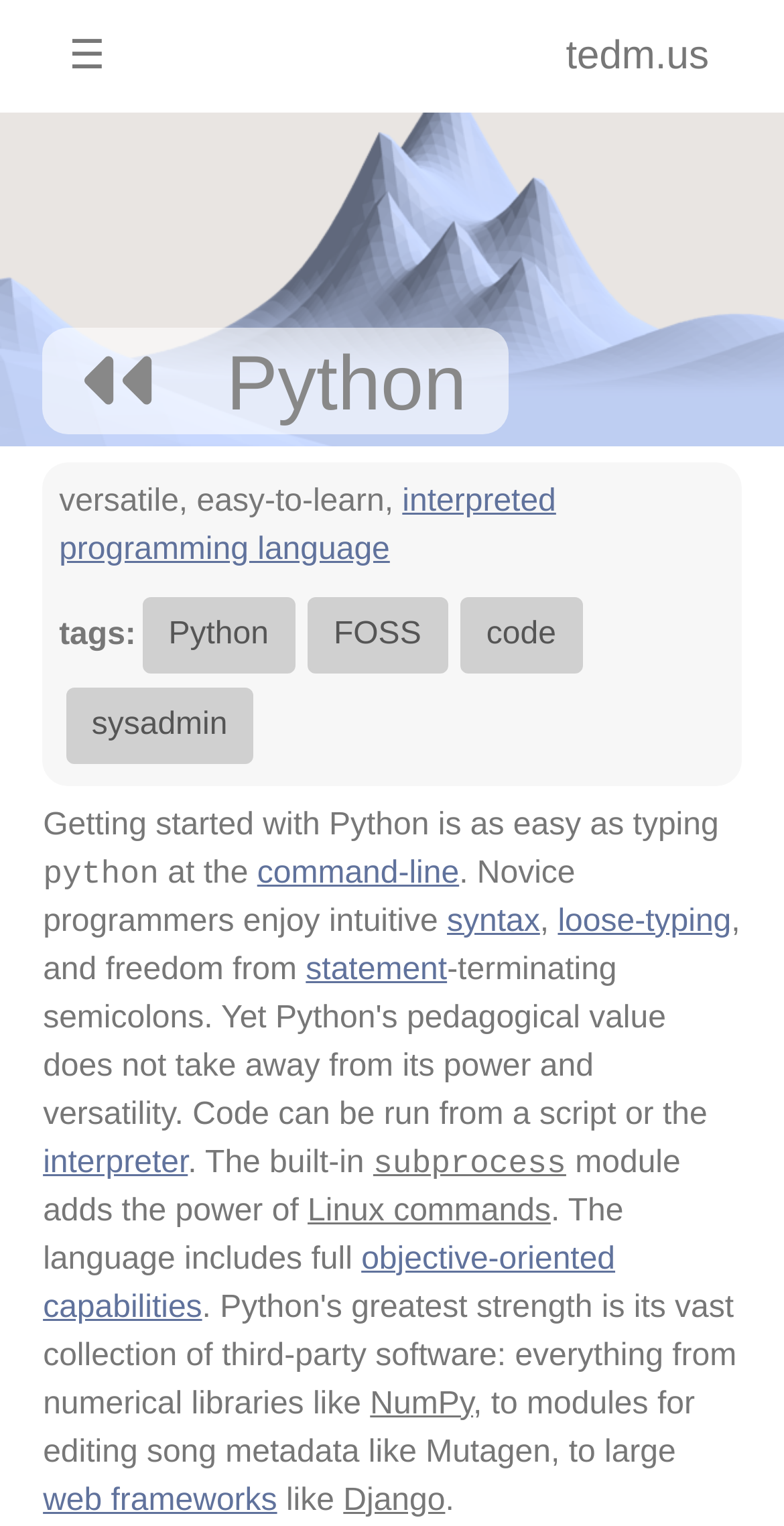What is the language described as having?
Answer the question with a single word or phrase, referring to the image.

full objective-oriented capabilities